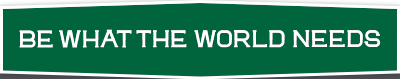What is the color of the lettering?
Give a single word or phrase answer based on the content of the image.

white